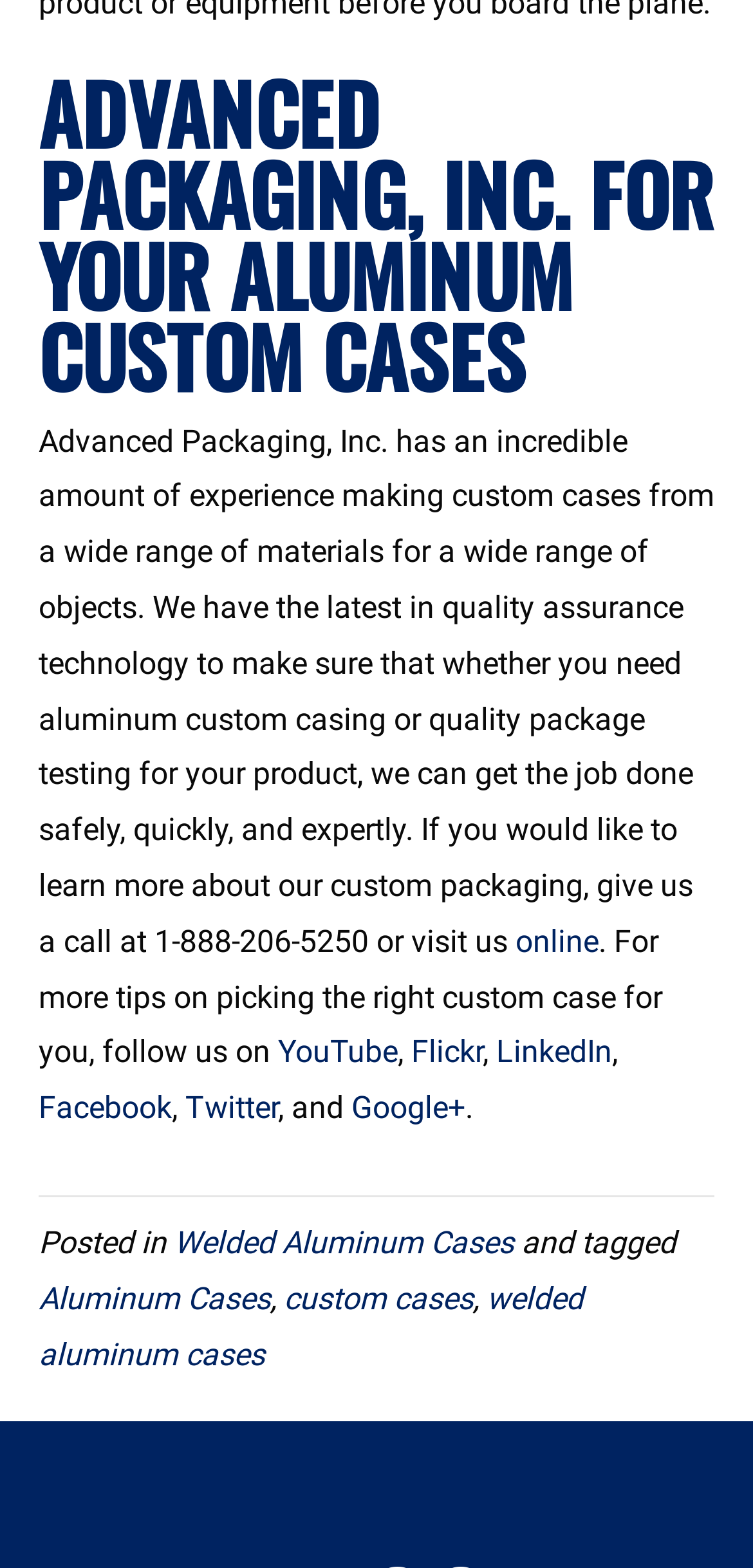What type of cases does the company make?
Look at the screenshot and provide an in-depth answer.

The company makes aluminum custom cases, as mentioned in the heading and the paragraph of text on the webpage, which highlights their experience in making custom cases from a wide range of materials.